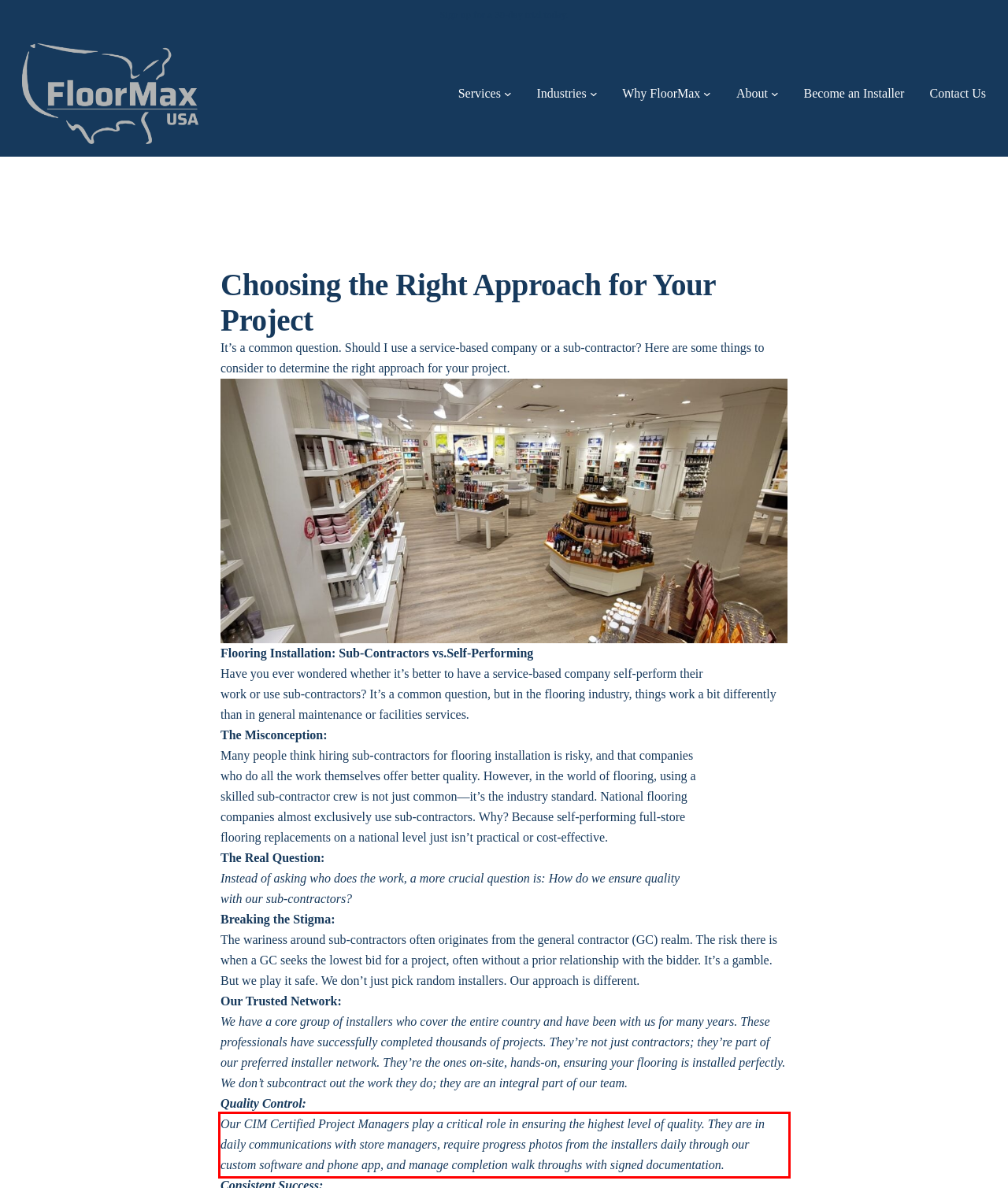Please recognize and transcribe the text located inside the red bounding box in the webpage image.

Our CIM Certified Project Managers play a critical role in ensuring the highest level of quality. They are in daily communications with store managers, require progress photos from the installers daily through our custom software and phone app, and manage completion walk throughs with signed documentation.